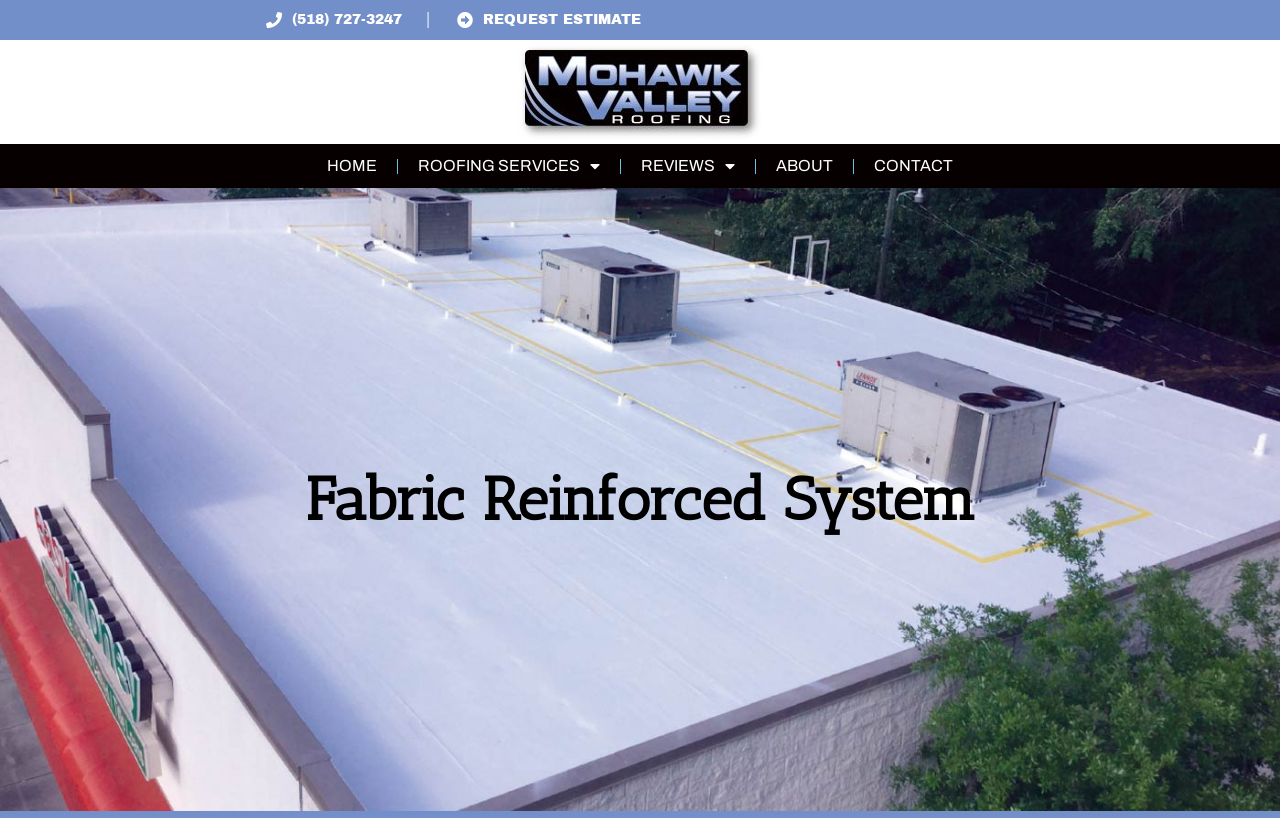Return the bounding box coordinates of the UI element that corresponds to this description: "Roofing Services". The coordinates must be given as four float numbers in the range of 0 and 1, [left, top, right, bottom].

[0.319, 0.181, 0.477, 0.225]